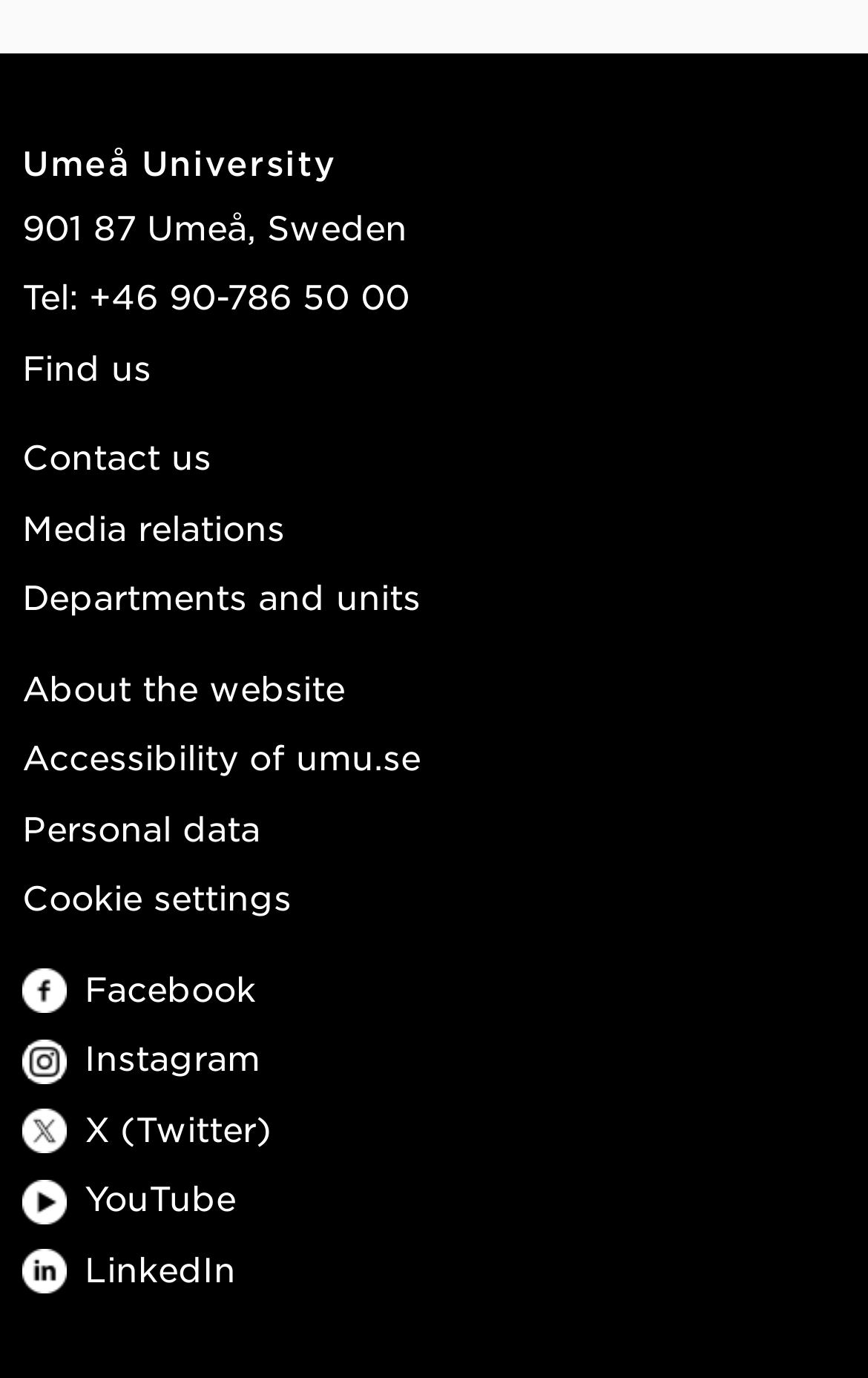What is the address of Umeå University?
Please use the image to deliver a detailed and complete answer.

The address of Umeå University can be found in the static text element located at the top of the webpage, which reads '901 87 Umeå, Sweden'.